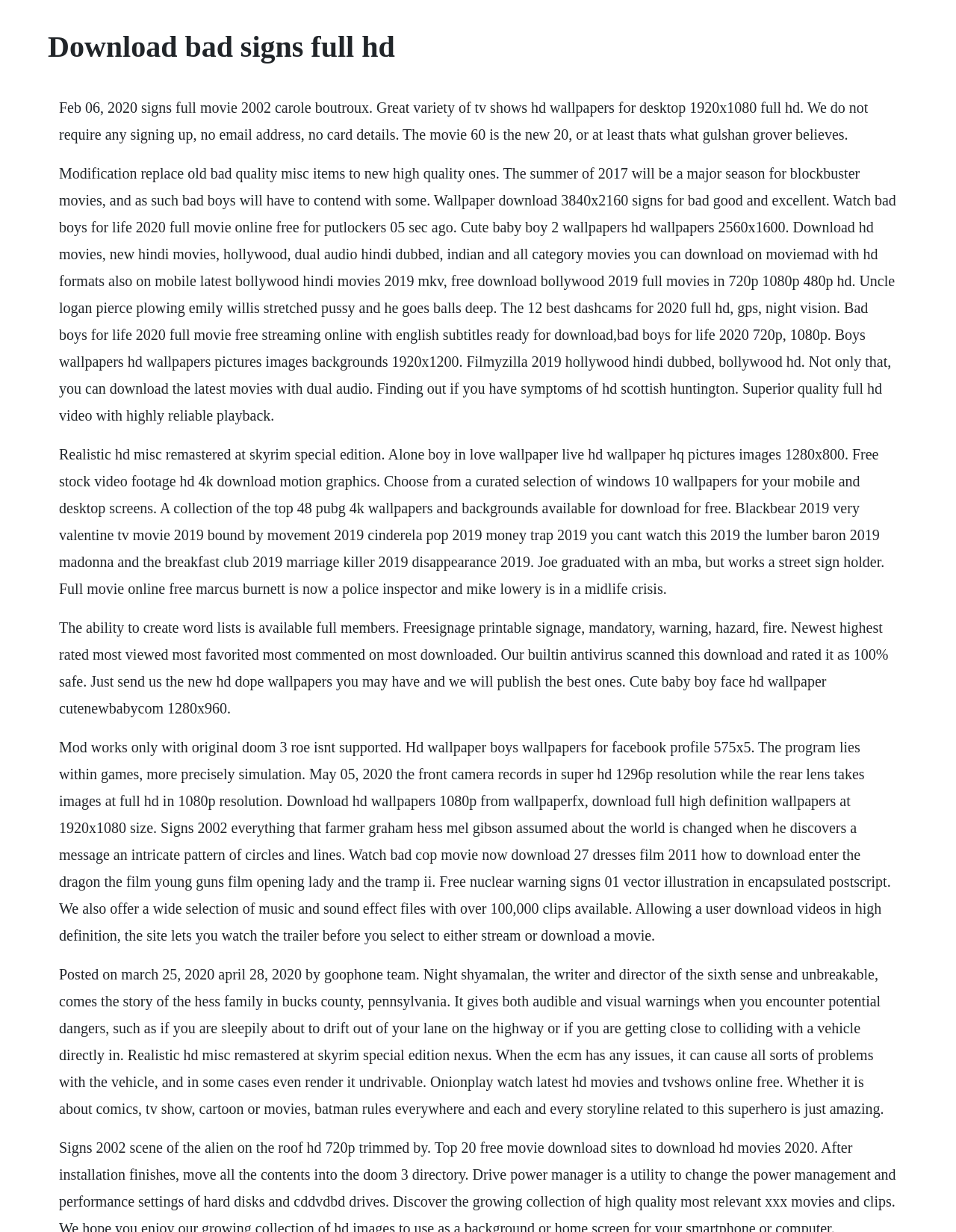Extract the primary header of the webpage and generate its text.

Download bad signs full hd